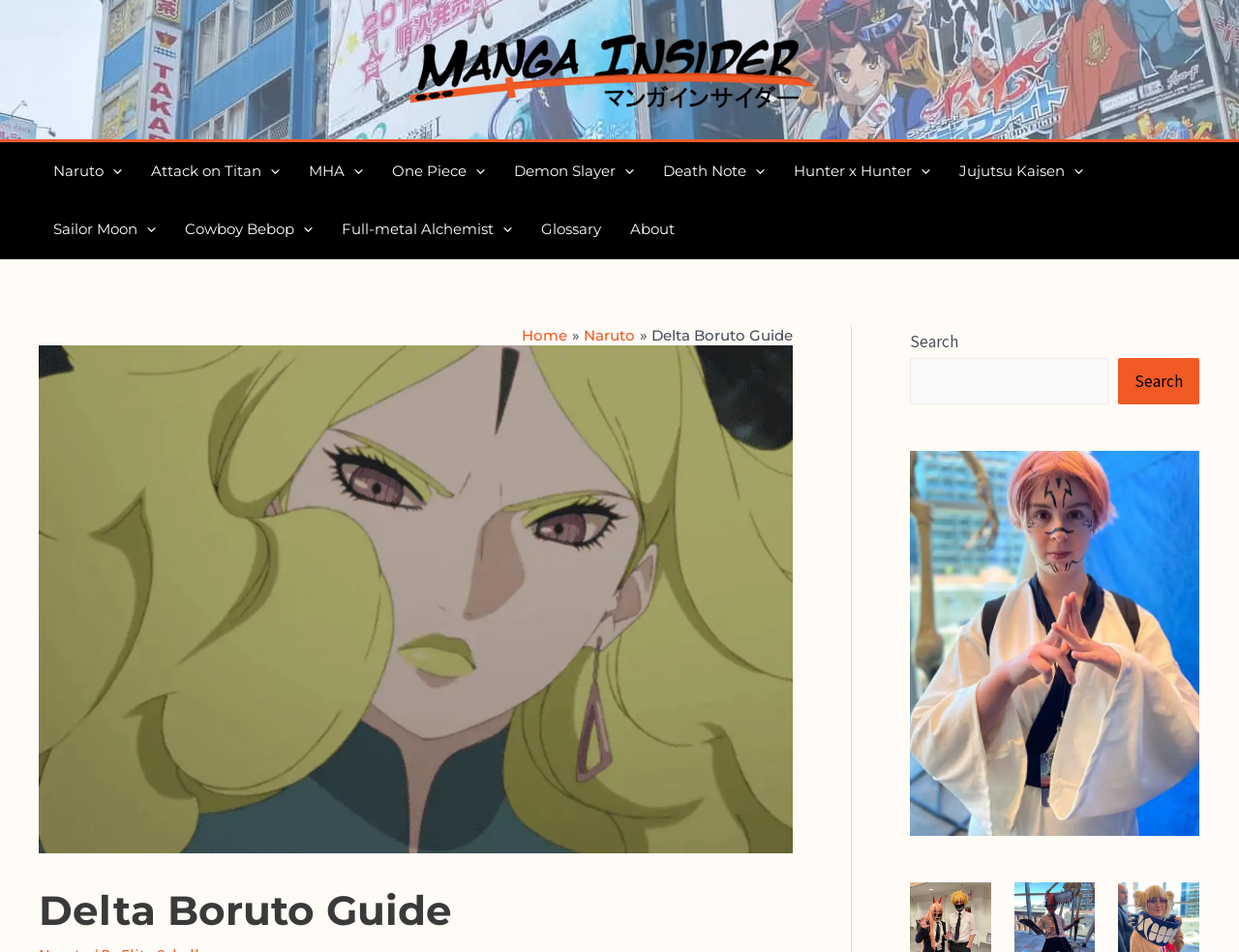Identify the bounding box for the UI element that is described as follows: "parent_node: Full-metal Alchemist aria-label="Menu Toggle"".

[0.398, 0.21, 0.413, 0.271]